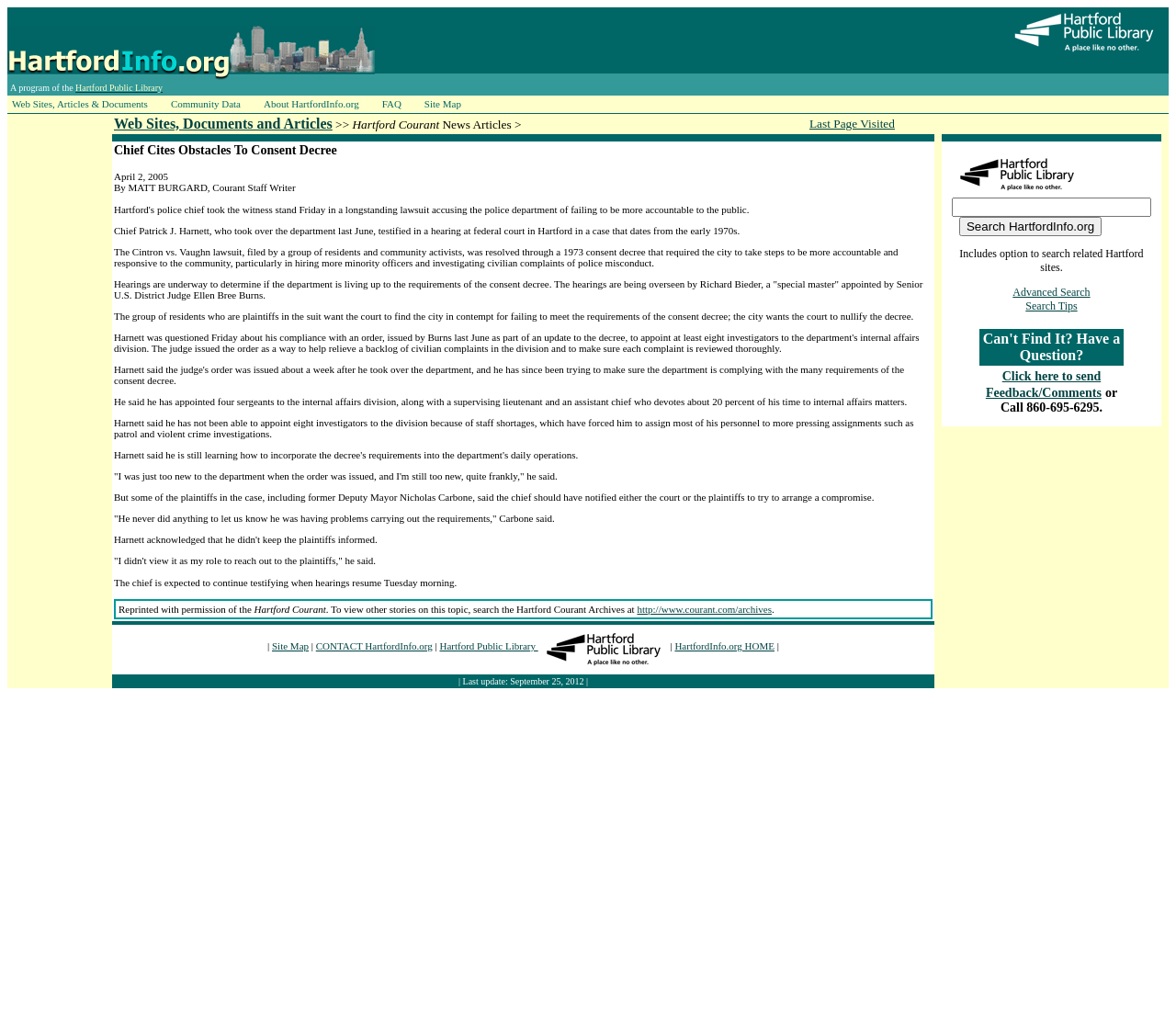Kindly determine the bounding box coordinates of the area that needs to be clicked to fulfill this instruction: "View all products".

None